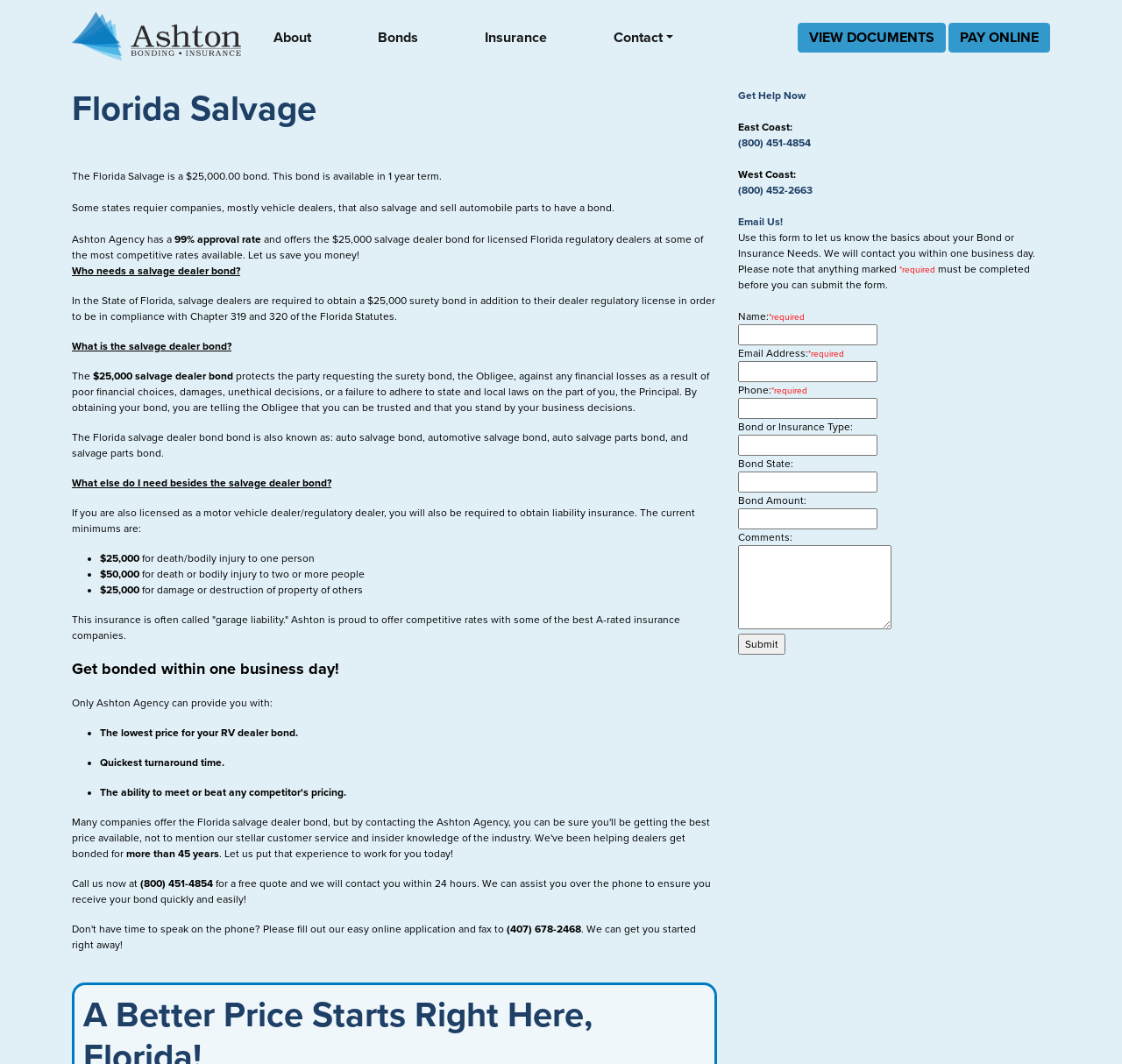How long does it take to get bonded with Ashton Agency?
Based on the image, provide your answer in one word or phrase.

One business day